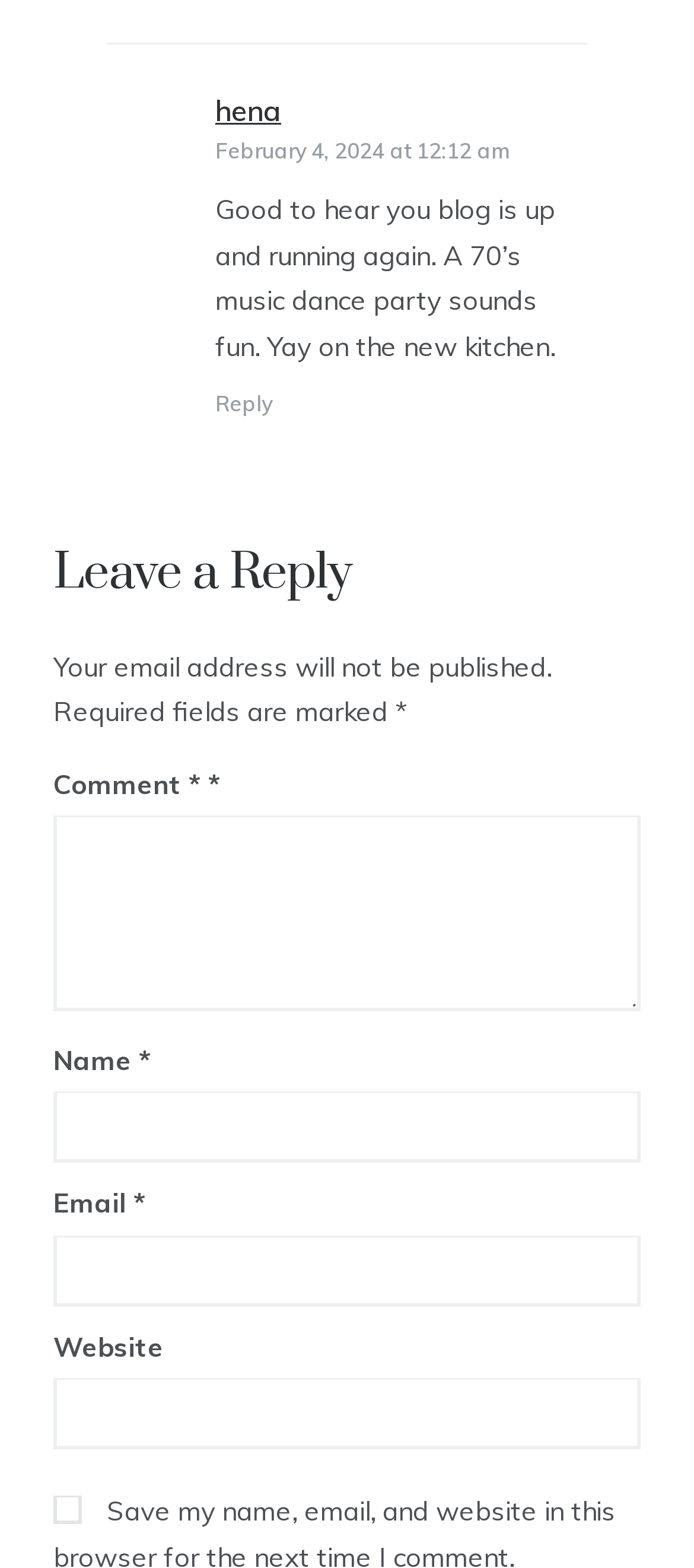Pinpoint the bounding box coordinates of the element to be clicked to execute the instruction: "type a comment".

[0.077, 0.52, 0.923, 0.645]